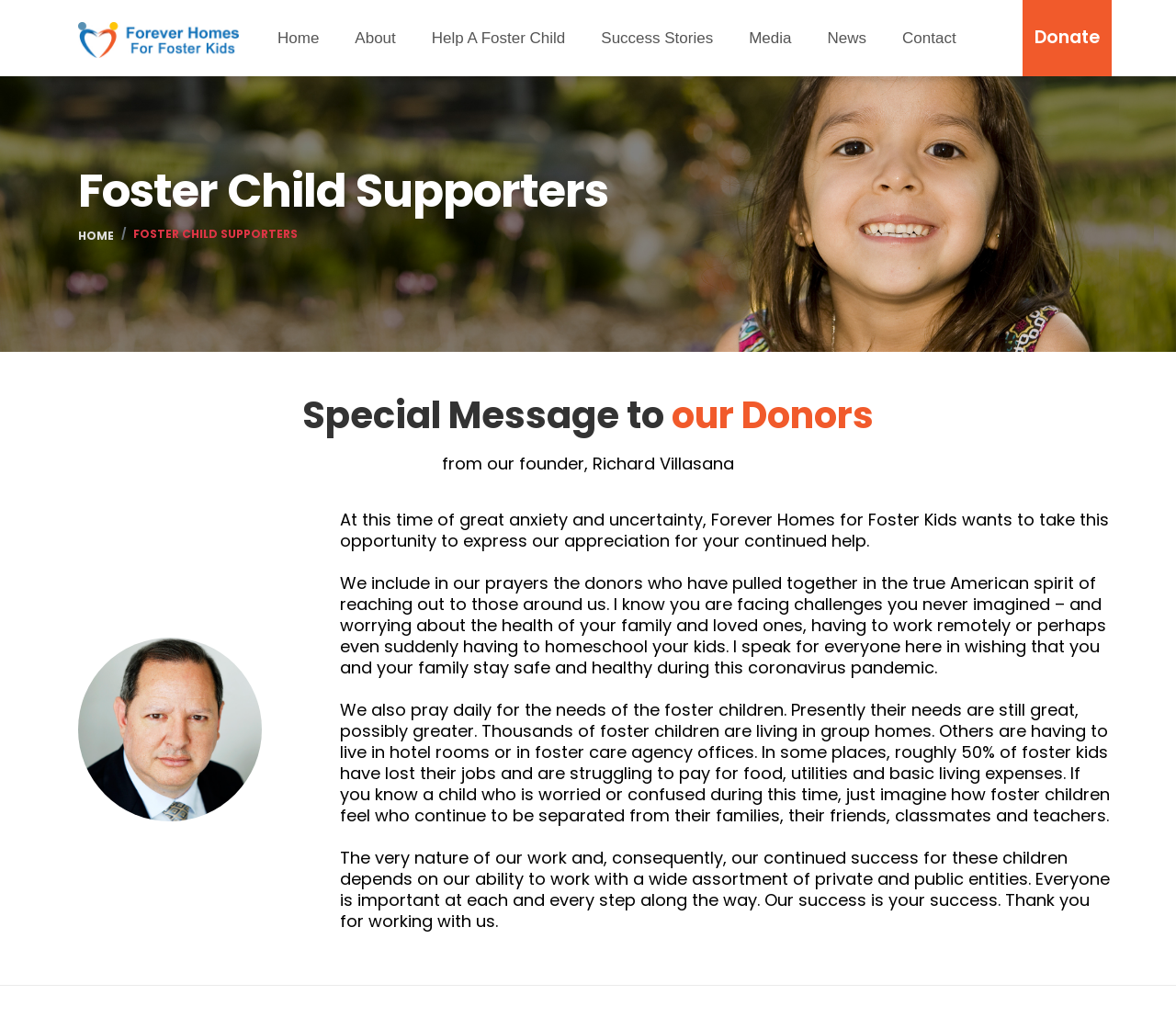Detail the various sections and features present on the webpage.

The webpage is dedicated to Forever Homes for Foster Kids, a organization that supports foster children. At the top left corner, there is a brand logo image and a link to the brand's homepage. Next to it, there is a navigation menu with links to different sections of the website, including Home, About, Help A Foster Child, Success Stories, Media, News, and Contact. On the far right, there is a prominent link to Donate.

Below the navigation menu, there is a heading that reads "Foster Child Supporters" and a link to the HOME page. Underneath, there is a static text that repeats the heading. Further down, there is another heading that reads "Special Message to our Donors" from the founder, Richard Villasana.

The main content of the webpage is a heartfelt message from the founder, expressing gratitude to donors for their continued support during a time of great anxiety and uncertainty. The message acknowledges the challenges faced by donors, including the coronavirus pandemic, and expresses appreciation for their help. It also highlights the struggles faced by foster children, including those living in group homes, hotel rooms, or foster care agency offices, and those who have lost their jobs and are struggling to make ends meet.

The message is accompanied by an image of a team, likely the organization's staff or volunteers. The overall tone of the webpage is one of appreciation, empathy, and gratitude, with a focus on the importance of working together to support foster children.